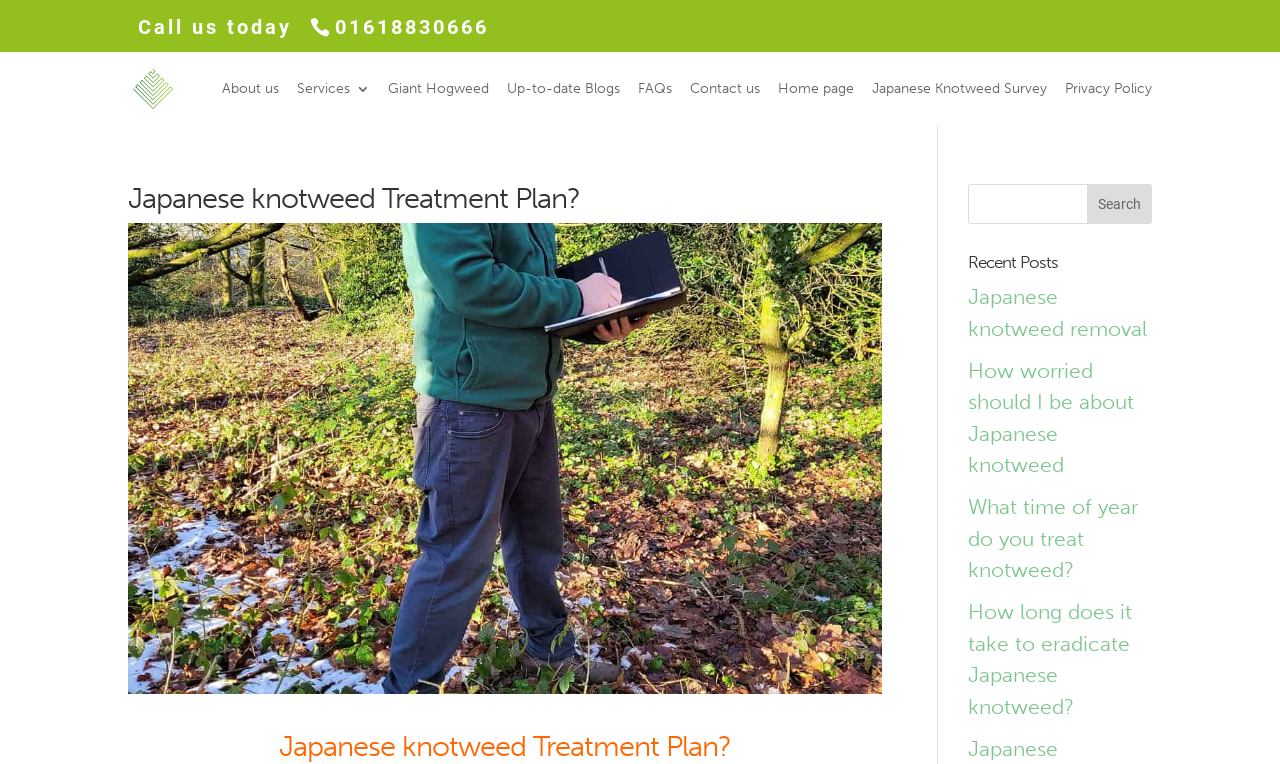Identify the bounding box coordinates of the area that should be clicked in order to complete the given instruction: "Read about Japanese knotweed removal". The bounding box coordinates should be four float numbers between 0 and 1, i.e., [left, top, right, bottom].

[0.756, 0.372, 0.896, 0.446]